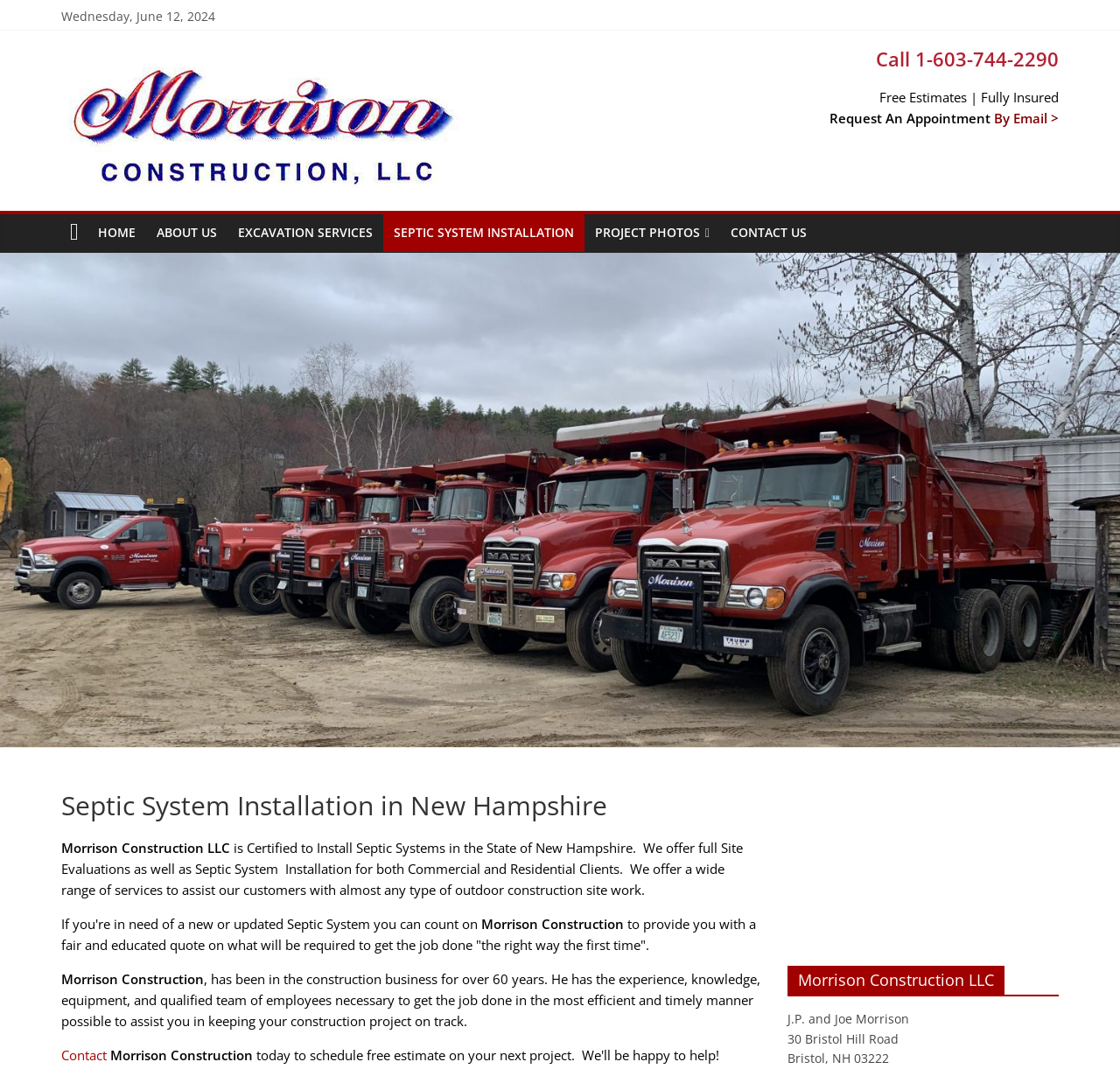Respond concisely with one word or phrase to the following query:
Who are the owners of Morrison Construction LLC?

J.P. and Joe Morrison